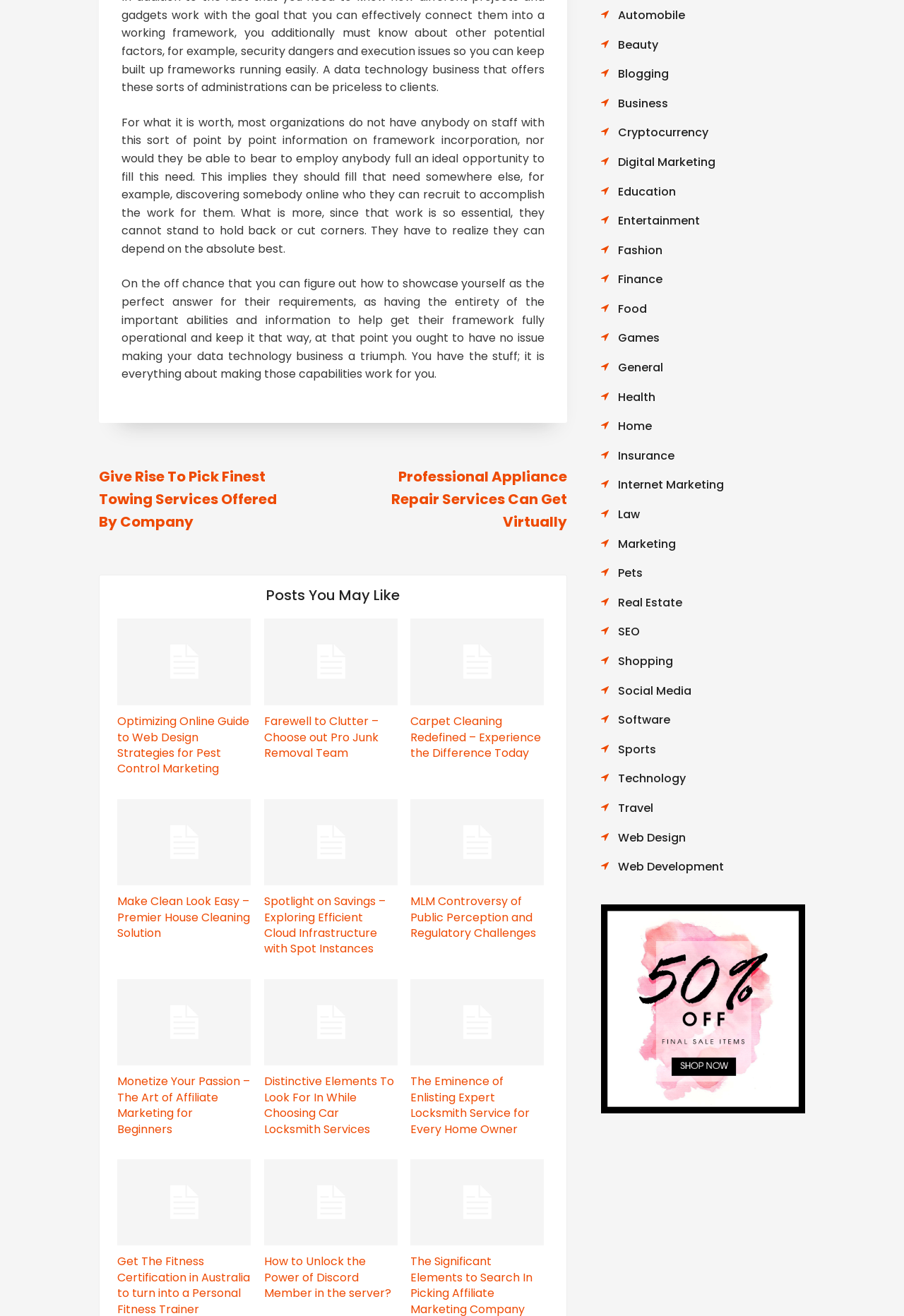Could you determine the bounding box coordinates of the clickable element to complete the instruction: "Click on 'Posts'"? Provide the coordinates as four float numbers between 0 and 1, i.e., [left, top, right, bottom].

[0.109, 0.341, 0.627, 0.418]